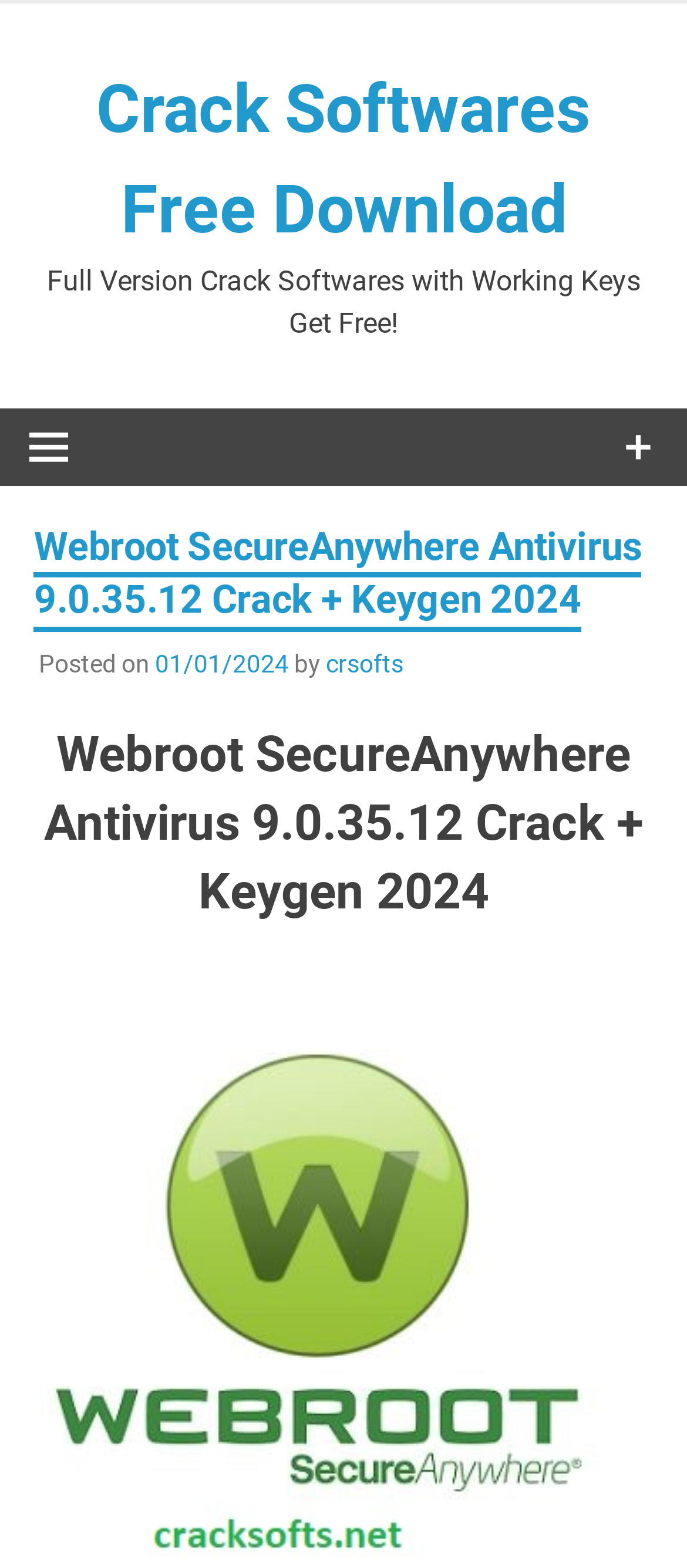From the screenshot, find the bounding box of the UI element matching this description: "parent_node: Crack Softwares Free Download". Supply the bounding box coordinates in the form [left, top, right, bottom], each a float between 0 and 1.

[0.0, 0.26, 0.143, 0.31]